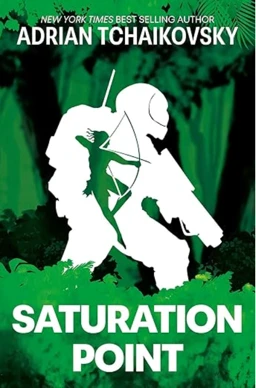Please reply to the following question with a single word or a short phrase:
What is the color of the jungle backdrop?

Vibrant green